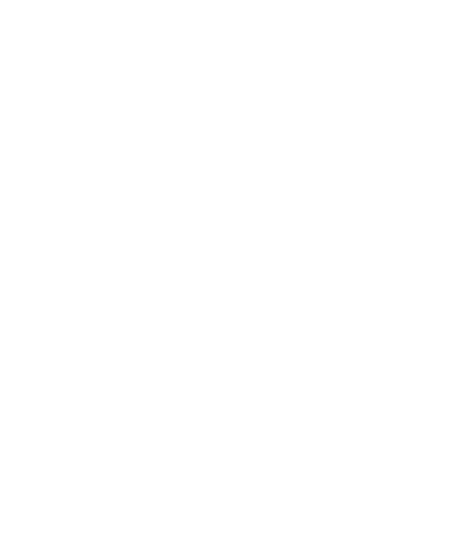Give a detailed account of the visual content in the image.

This image showcases the "Set of 12 Wedding Luminaries," designed to add a charming and elegant touch to wedding receptions and ceremonies. The luminaries are crafted from solid, hard plastic and are perfectly suited for illuminating walkways, tabletops, or any special areas during festive gatherings. Their white color ensures versatility, allowing them to complement any wedding theme or color palette. Enhance the romantic atmosphere of your event with these delightful luminaries, making them a beautiful addition to your celebration, especially when paired with various lighting options that can be selected to complete the set. Enjoy a special appreciation sale of 5% off today, along with free shipping on orders over $100, making these luminaries not only a stunning choice but also an economical one.